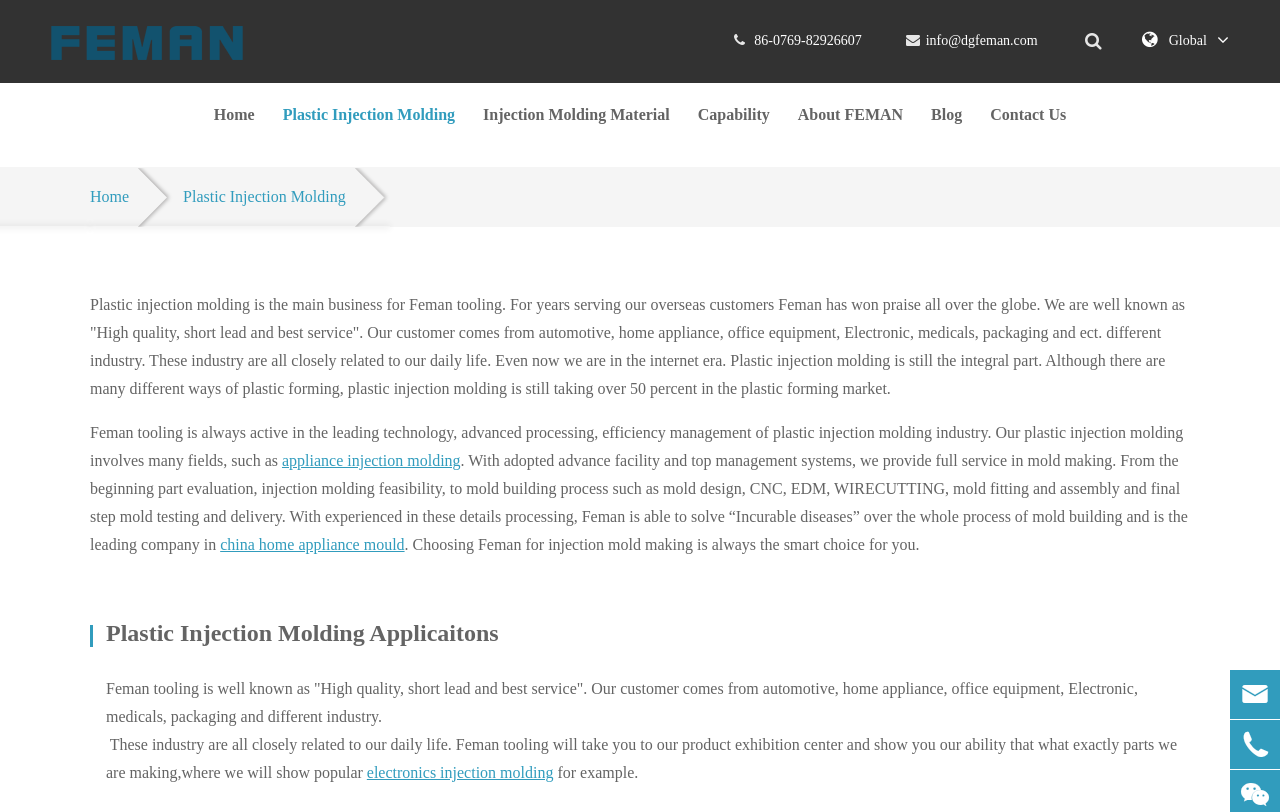Provide a short answer using a single word or phrase for the following question: 
What is the company name?

Feman Tooling Co.,Limited